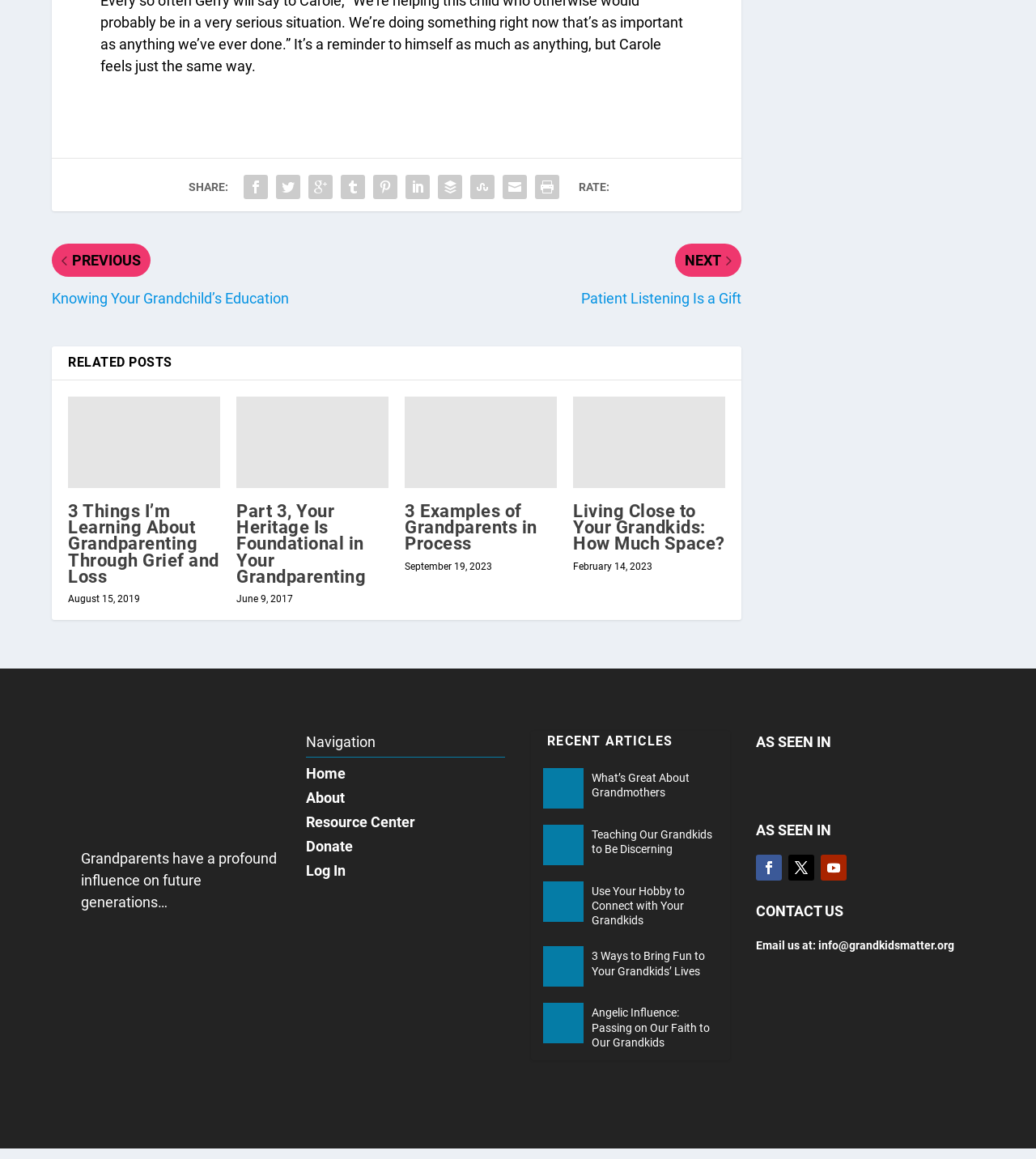Pinpoint the bounding box coordinates for the area that should be clicked to perform the following instruction: "Read related post '3 Things I’m Learning About Grandparenting Through Grief and Loss'".

[0.066, 0.351, 0.212, 0.43]